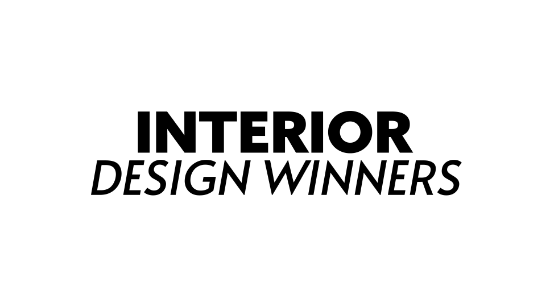What is the name of the project featured on the webpage?
Using the information from the image, provide a comprehensive answer to the question.

The webpage is associated with the 'Penthouse 59 residential penthouse' project by Marie Laurent, which is likely a notable example of excellent interior design work.